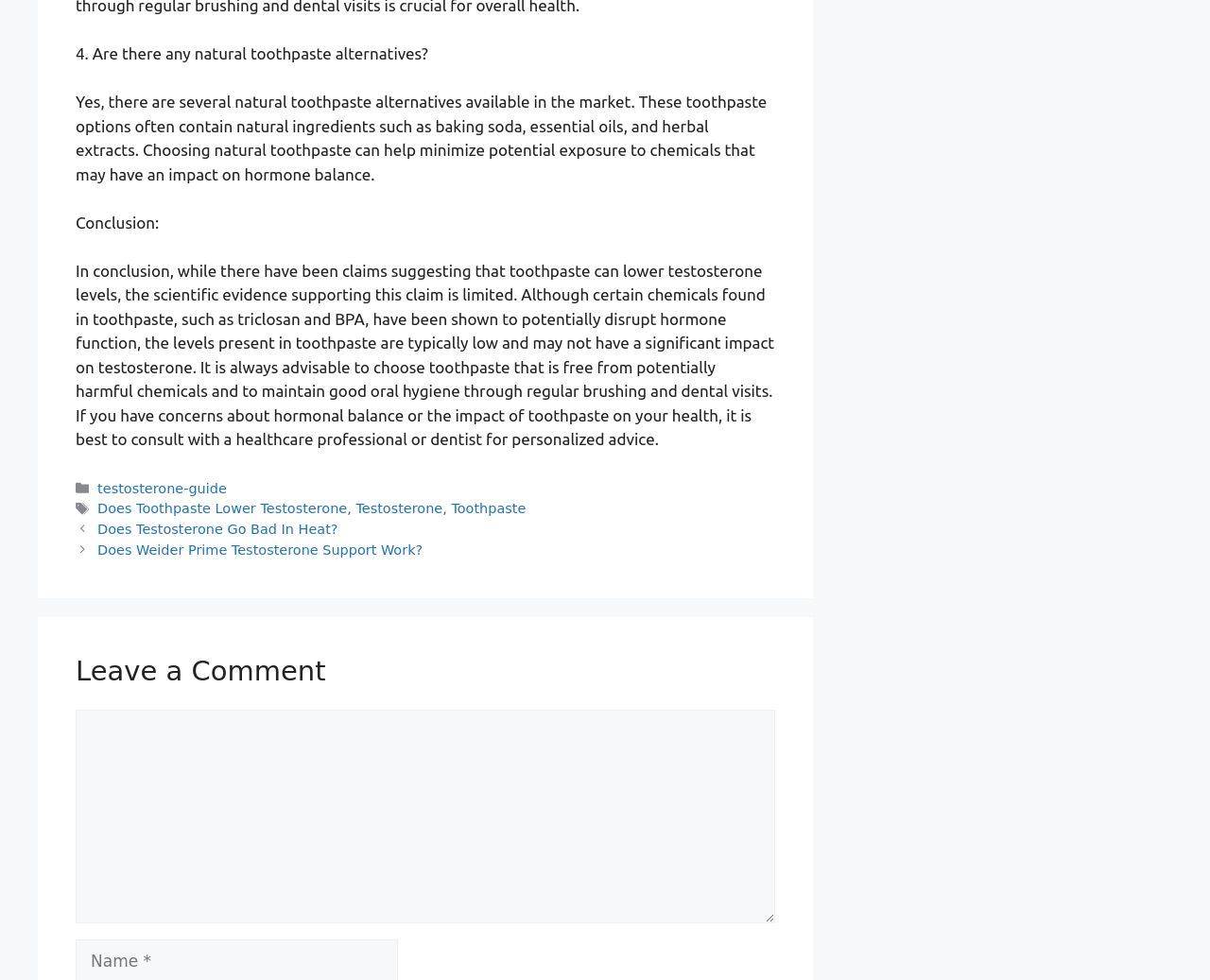Give a short answer to this question using one word or a phrase:
What is the category of the article?

Testosterone guide